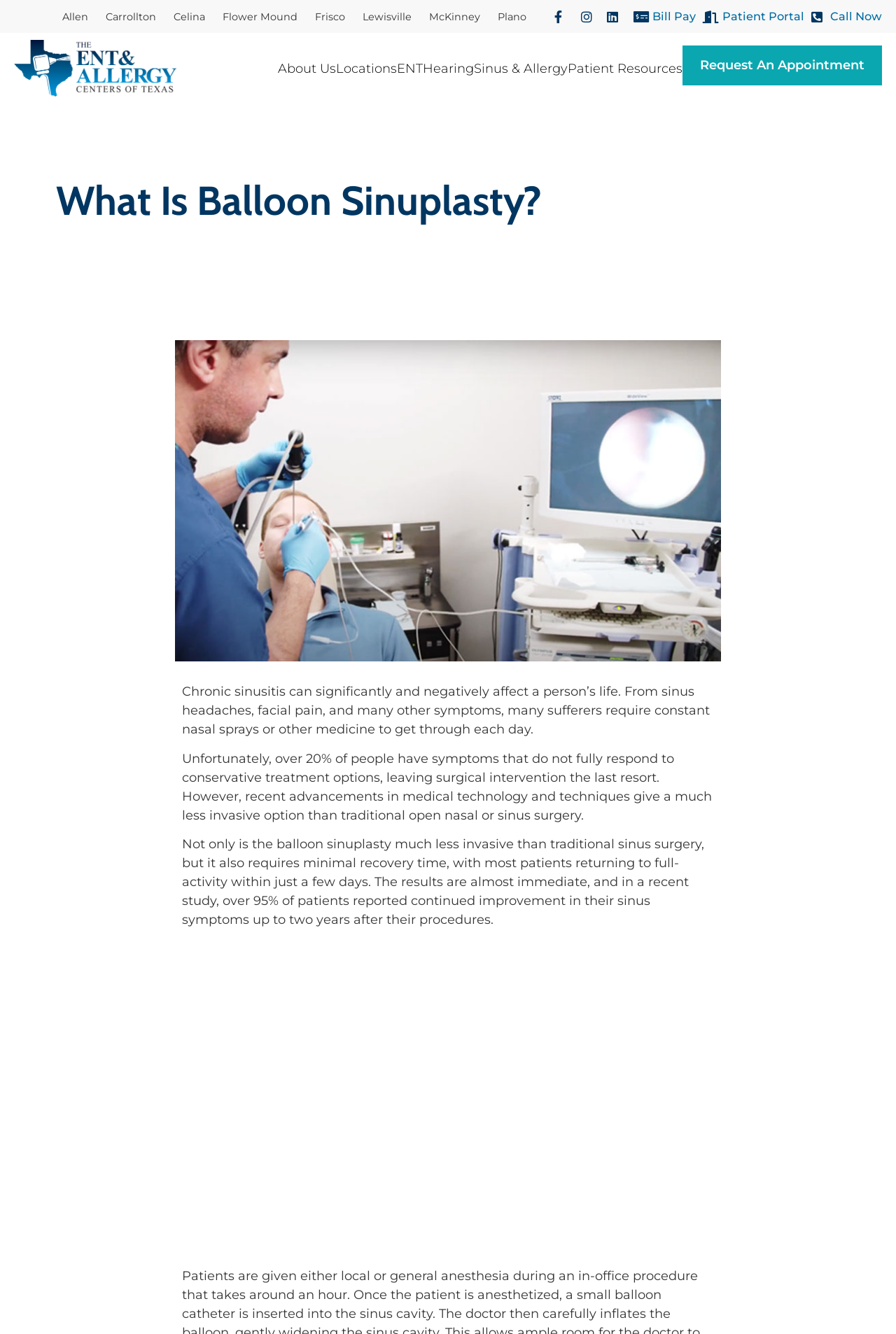Please identify the bounding box coordinates of the element on the webpage that should be clicked to follow this instruction: "Click on the 'Allen' location". The bounding box coordinates should be given as four float numbers between 0 and 1, formatted as [left, top, right, bottom].

[0.07, 0.008, 0.098, 0.017]